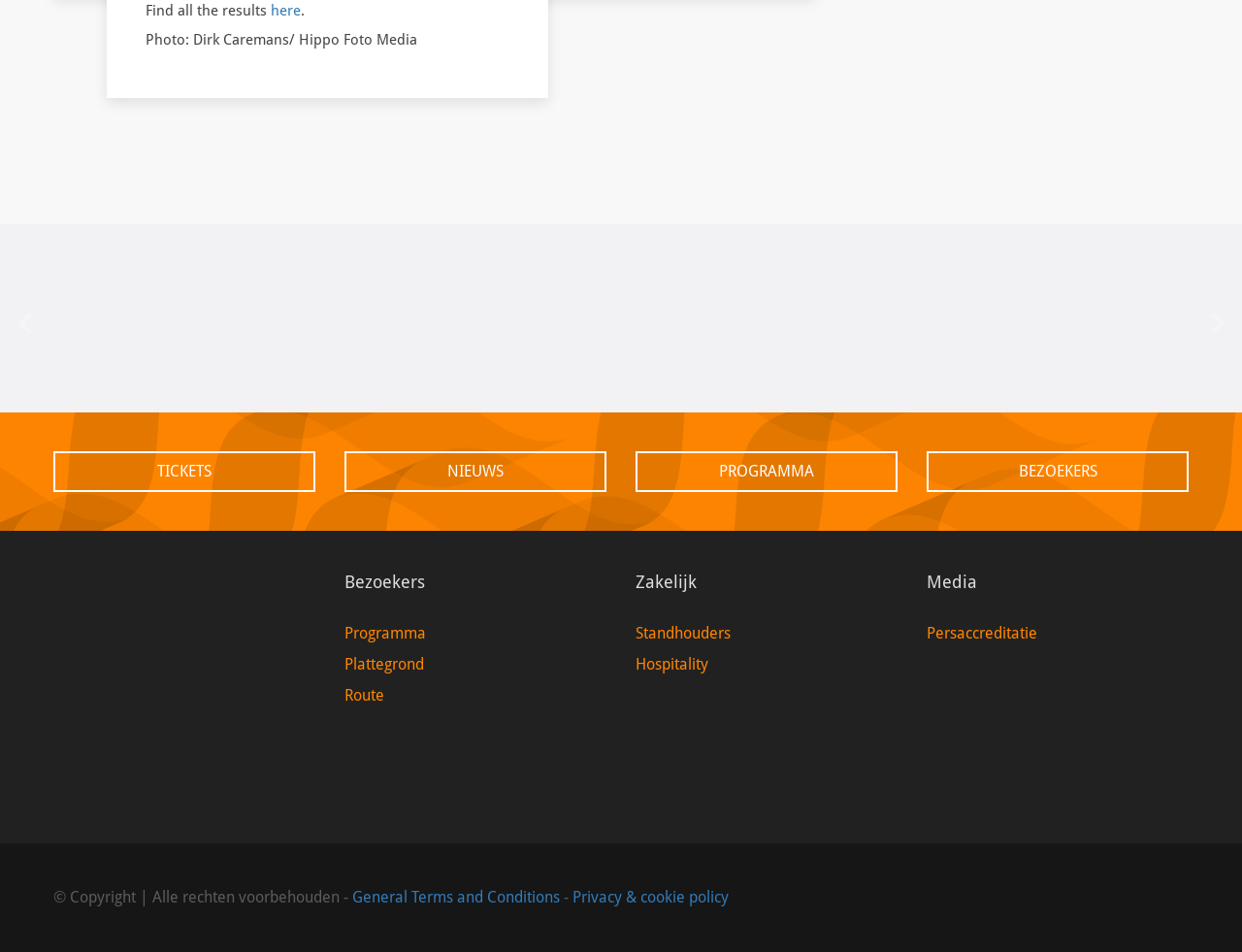What is the main topic of this webpage?
Look at the image and respond with a one-word or short-phrase answer.

Bezoekers